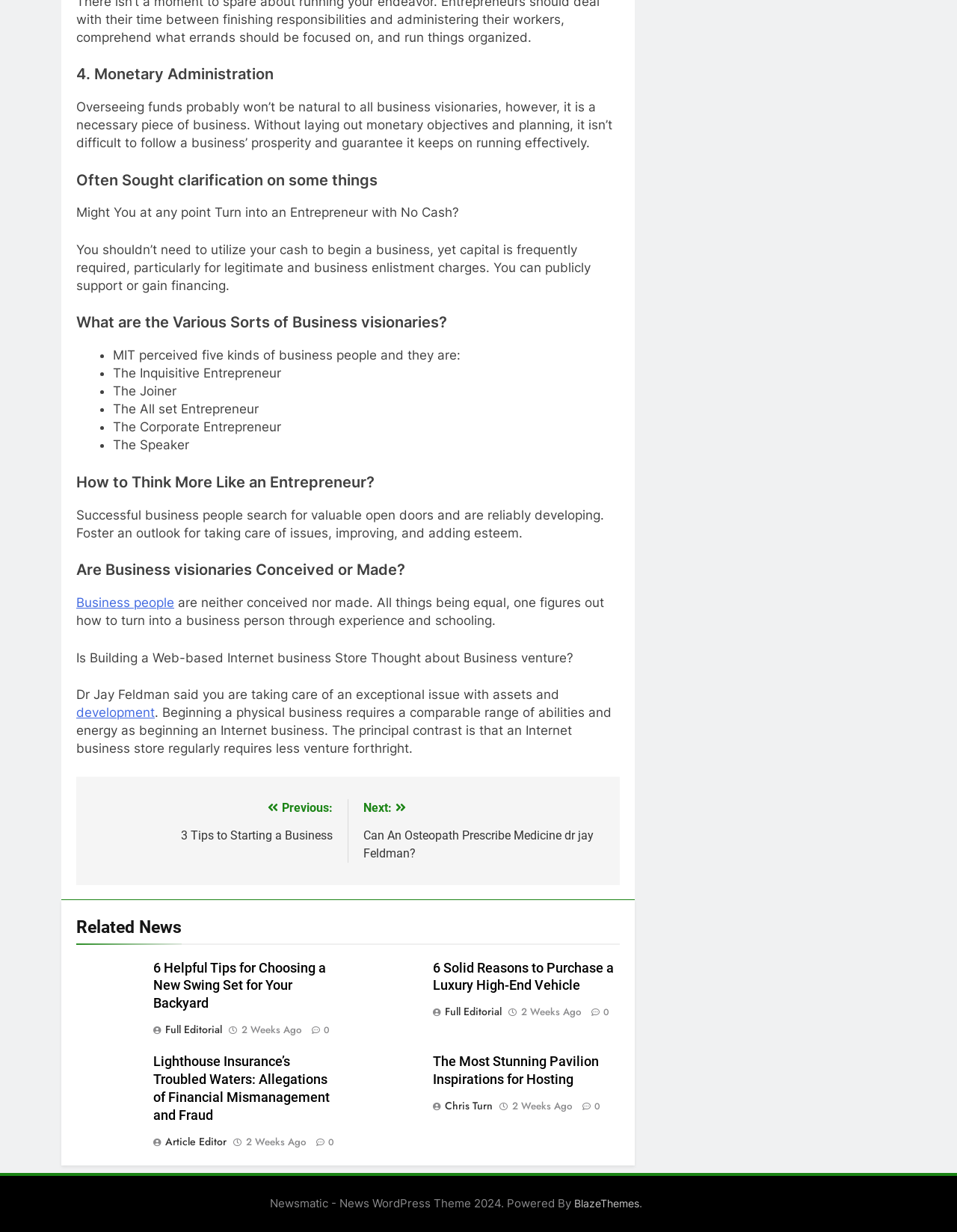Kindly determine the bounding box coordinates for the area that needs to be clicked to execute this instruction: "Visit 'BlazeThemes' website".

[0.6, 0.971, 0.668, 0.982]